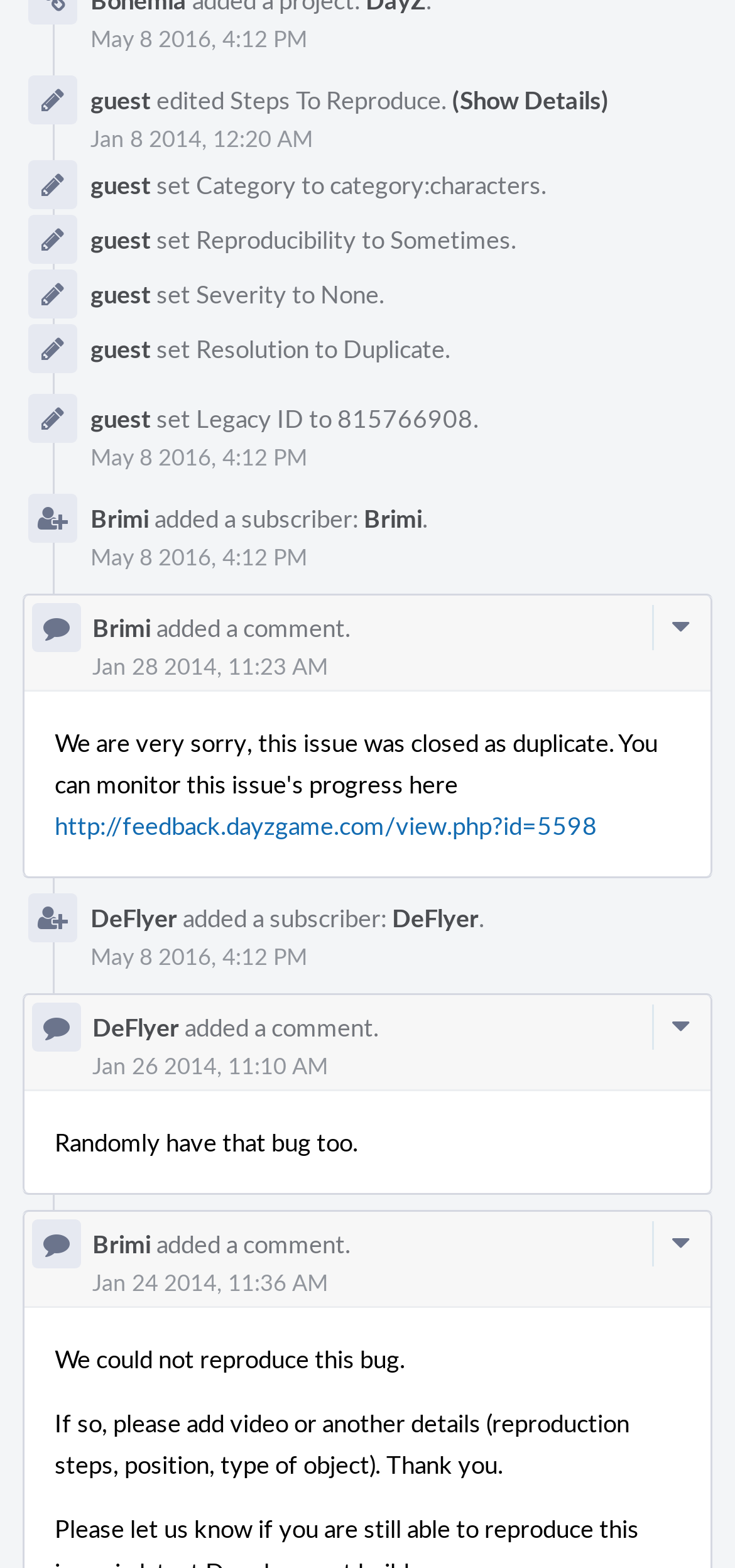How many comments are there?
Using the information from the image, answer the question thoroughly.

I counted the number of 'added a comment' and 'Comment Actions' elements, which indicate a comment. There are 7 of them.